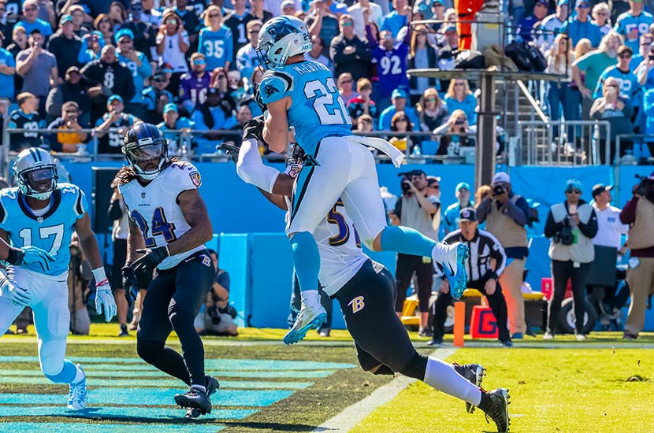Provide a comprehensive description of the image.

In a thrilling moment on the field, a player from the Carolina Panthers, wearing jersey number 22, is seen leaping dramatically to catch the football, showcasing impressive athleticism and determination. The backdrop features an enthusiastic crowd dressed in Carolina's signature teal and black colors, creating an electrifying atmosphere typical of NFL games. The opposing Baltimore Ravens player attempts to defend, emphasizing the competitive nature of the play. This intense scene captures the essence of professional football, where skill, teamwork, and fan support converge to create unforgettable moments. The image reflects the excitement of watching the Carolina Panthers compete in their home city, Charlotte, known for its vibrant sports culture.